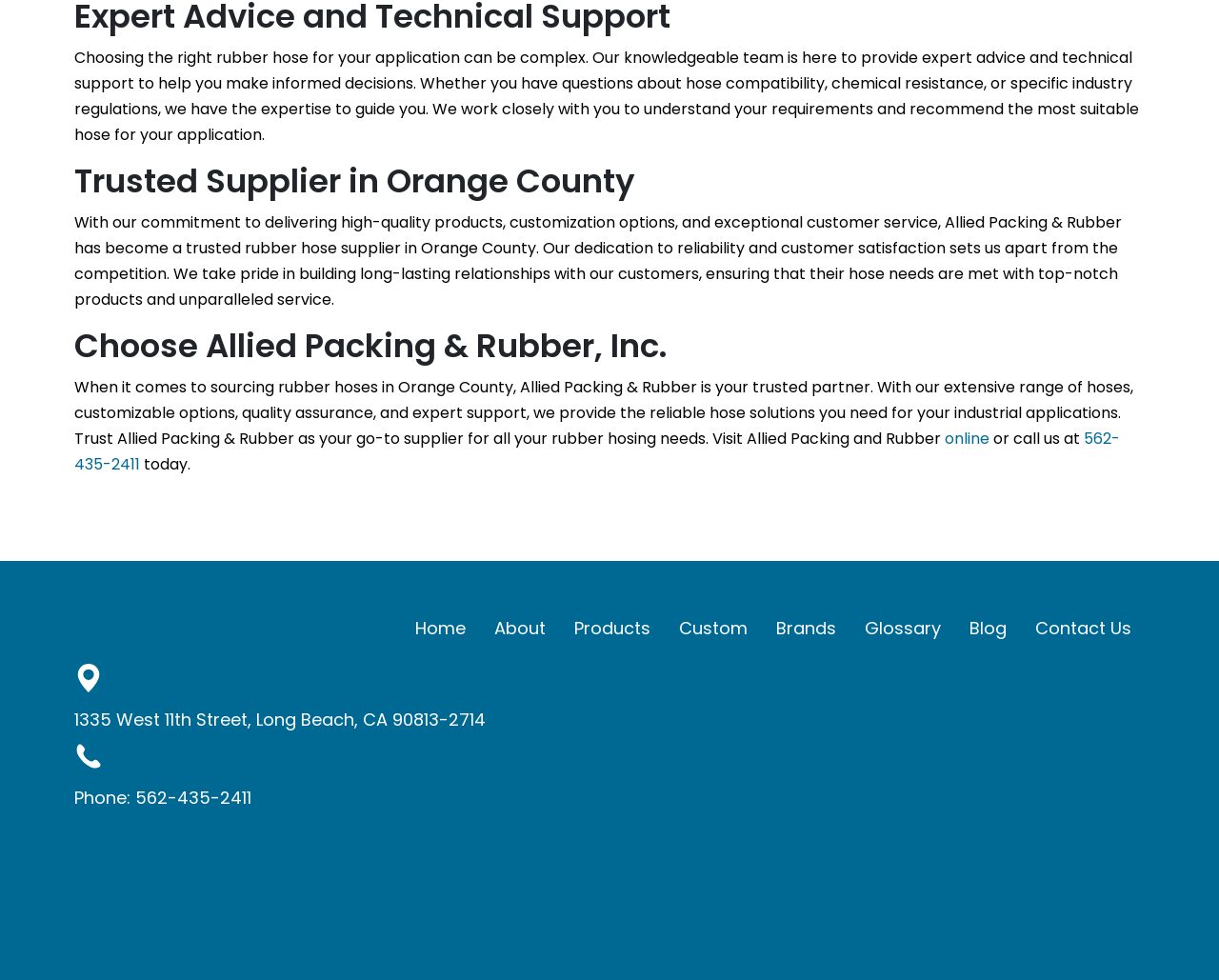Identify the bounding box coordinates for the UI element described by the following text: "Blog". Provide the coordinates as four float numbers between 0 and 1, in the format [left, top, right, bottom].

[0.783, 0.611, 0.837, 0.67]